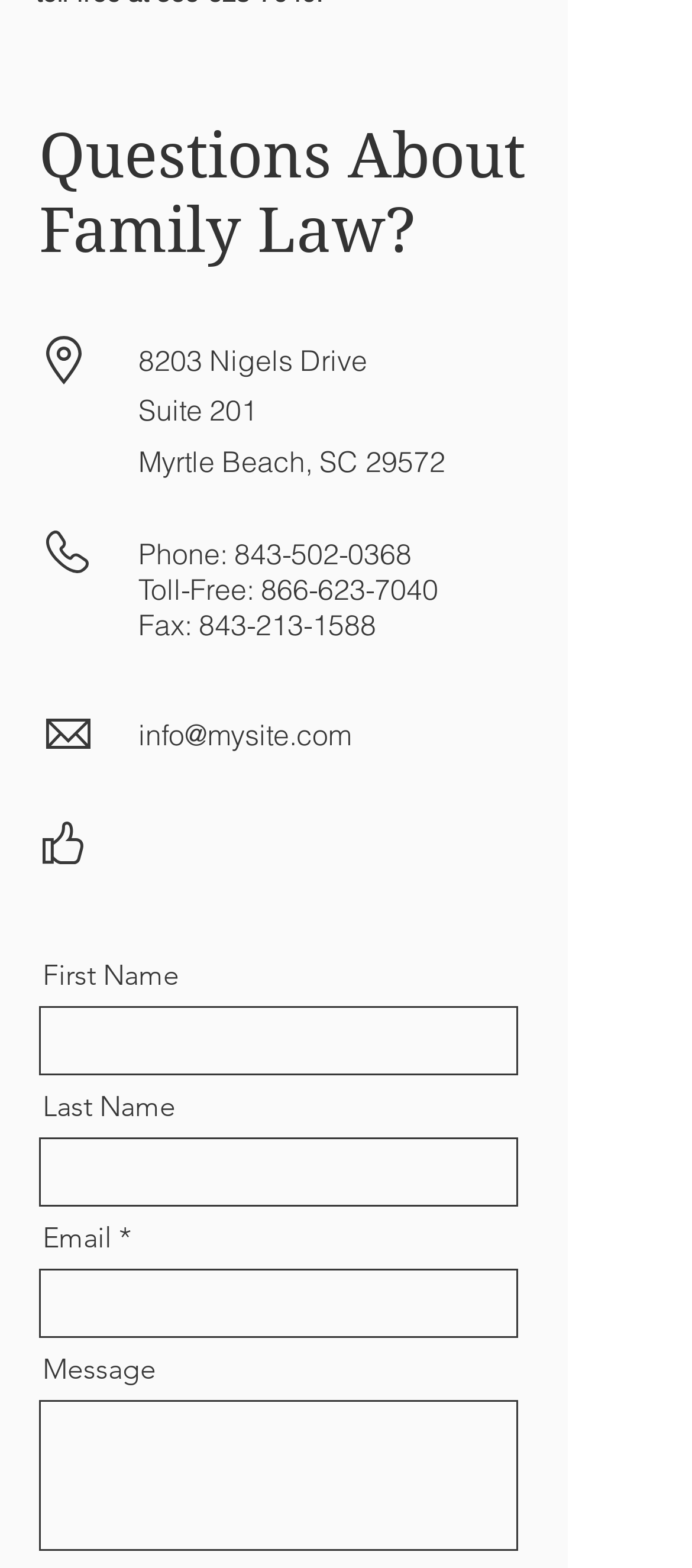Specify the bounding box coordinates of the element's area that should be clicked to execute the given instruction: "Send an email to info@mysite.com". The coordinates should be four float numbers between 0 and 1, i.e., [left, top, right, bottom].

[0.2, 0.457, 0.508, 0.48]